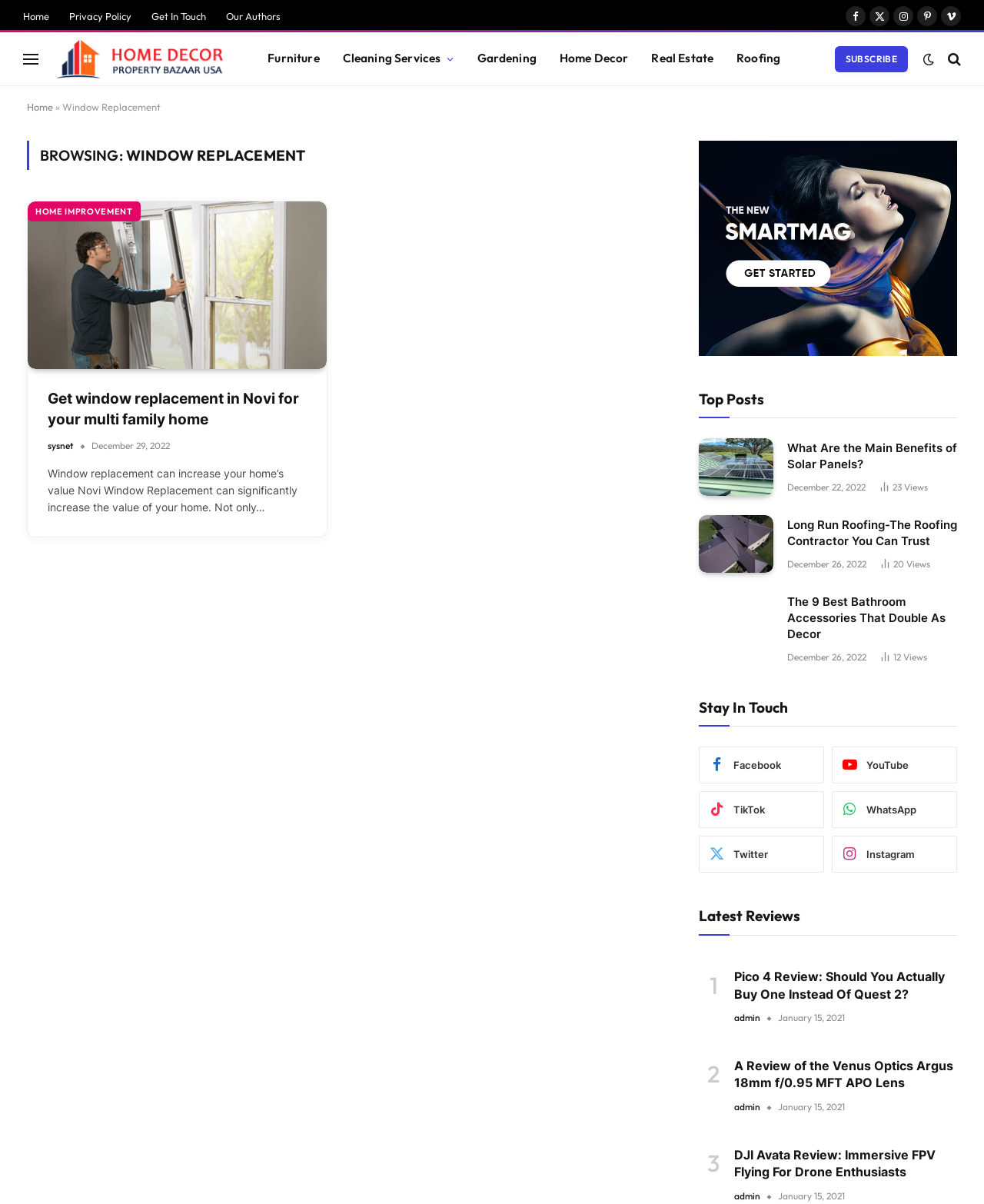Elaborate on the different components and information displayed on the webpage.

The webpage is an archive of articles related to window replacement, with a focus on home improvement and real estate. At the top, there is a navigation menu with links to "Home", "Privacy Policy", "Get In Touch", and "Our Authors". On the right side of the navigation menu, there are social media links to Facebook, Twitter, Instagram, Pinterest, Vimeo, and other platforms.

Below the navigation menu, there is a prominent heading "BROWSING: WINDOW REPLACEMENT" that spans across the page. Underneath, there are several articles listed in a grid layout. Each article has a heading, a brief summary, and a link to read more. The articles are categorized under "Top Posts" and have timestamps indicating when they were published.

To the right of the article grid, there is a section titled "Stay In Touch" with links to social media platforms. Below that, there is a section titled "Latest Reviews" with more articles listed in a similar format.

Throughout the page, there are various links to different topics, including furniture, cleaning services, gardening, home decor, real estate, and roofing. There is also a prominent call-to-action button "SUBSCRIBE" at the top right corner of the page.